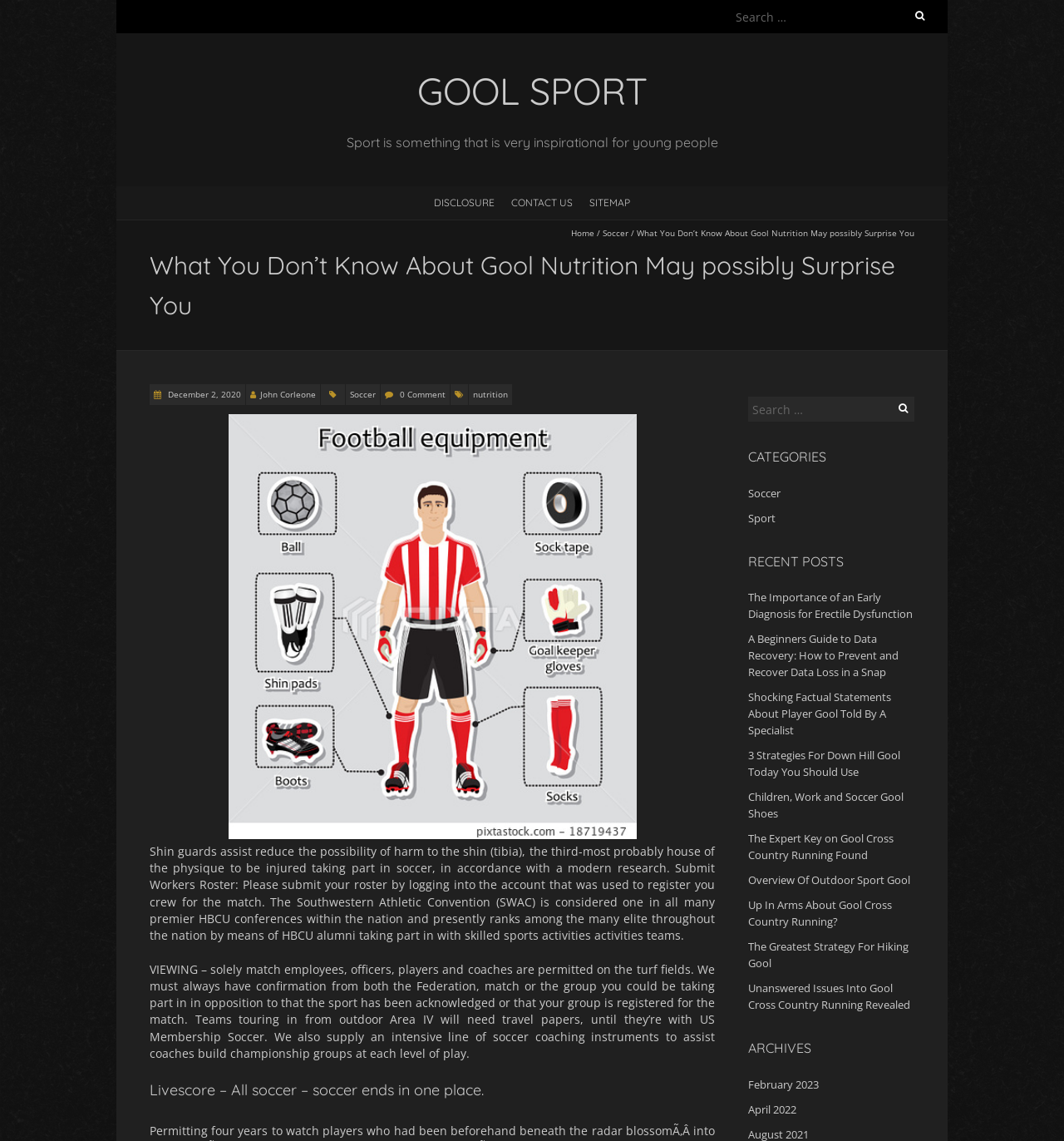What is the purpose of shin guards in soccer?
Answer the question in a detailed and comprehensive manner.

According to the webpage, shin guards assist in reducing the possibility of harm to the shin (tibia), which is the third-most likely part of the body to be injured while playing soccer.